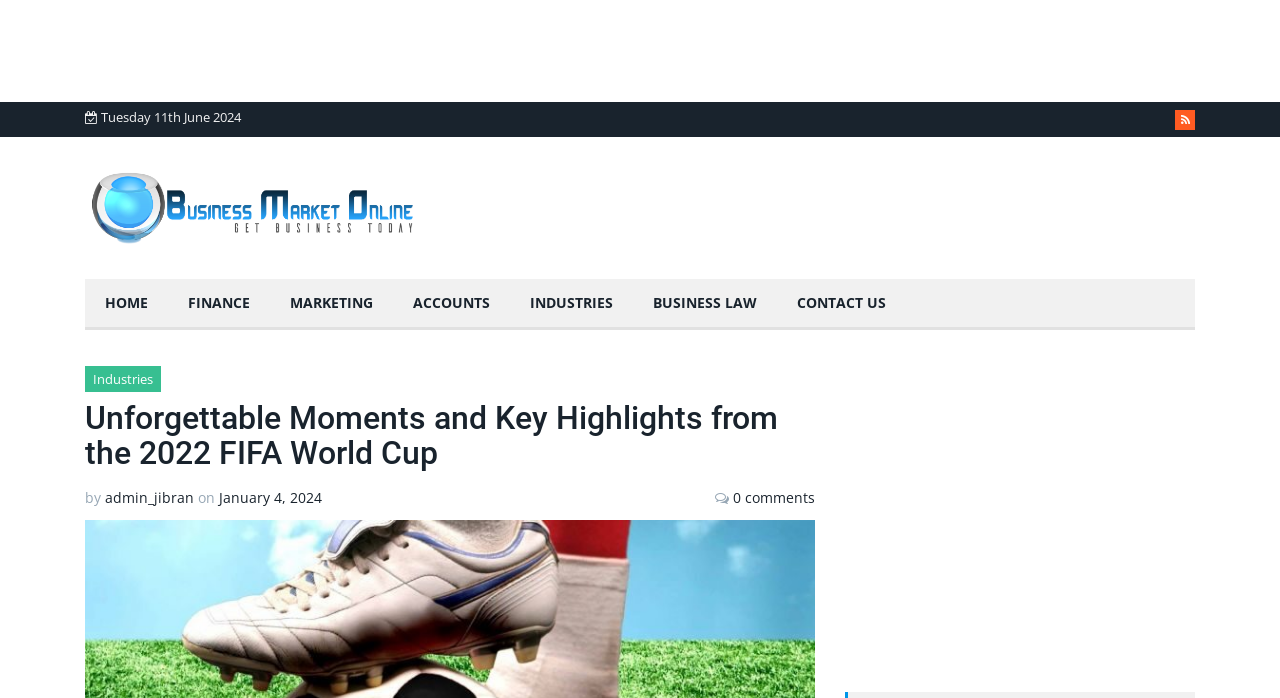Please locate the UI element described by "Accounts" and provide its bounding box coordinates.

[0.307, 0.399, 0.398, 0.473]